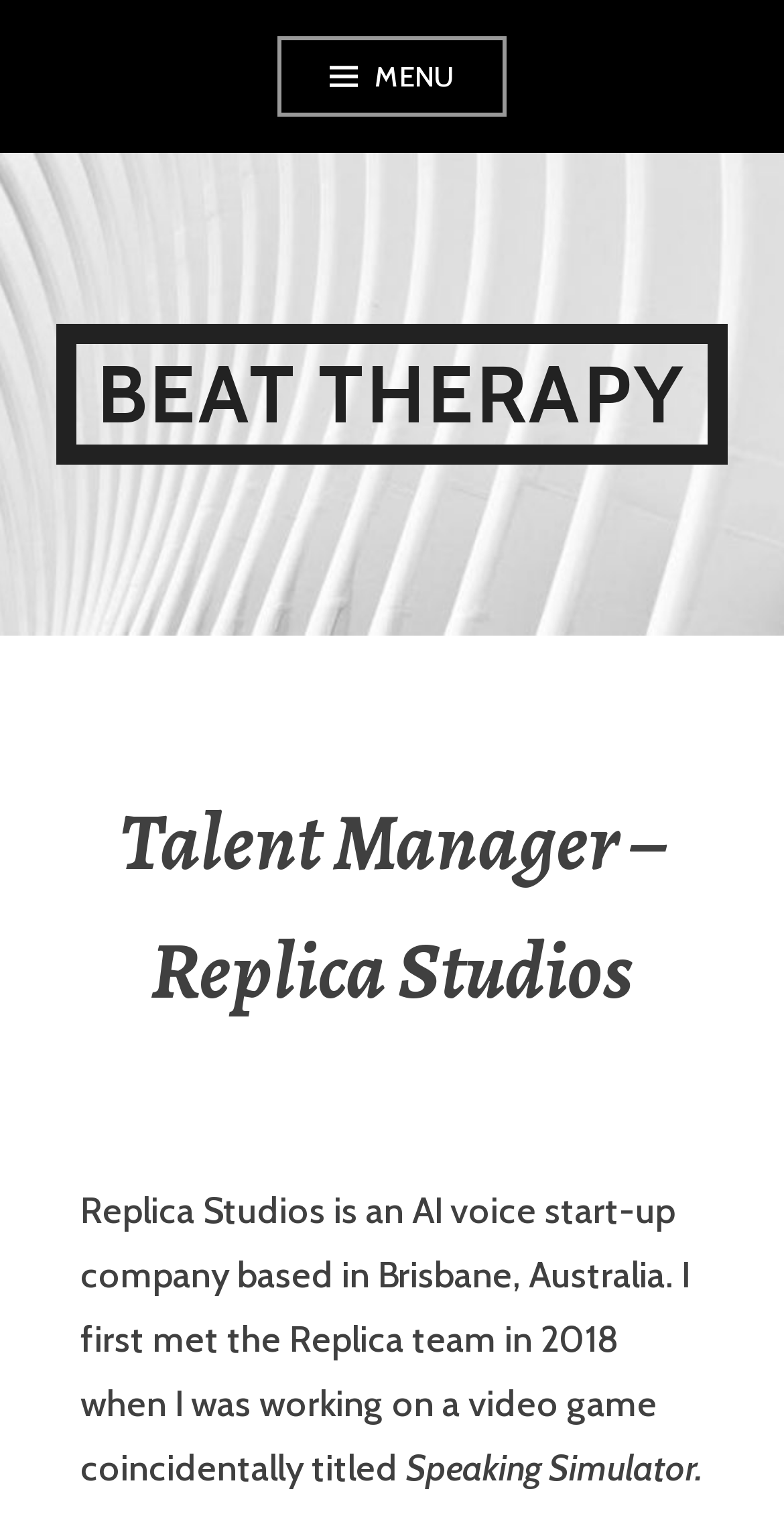Determine the bounding box coordinates of the UI element described below. Use the format (top-left x, top-left y, bottom-right x, bottom-right y) with floating point numbers between 0 and 1: Menu

[0.354, 0.024, 0.646, 0.077]